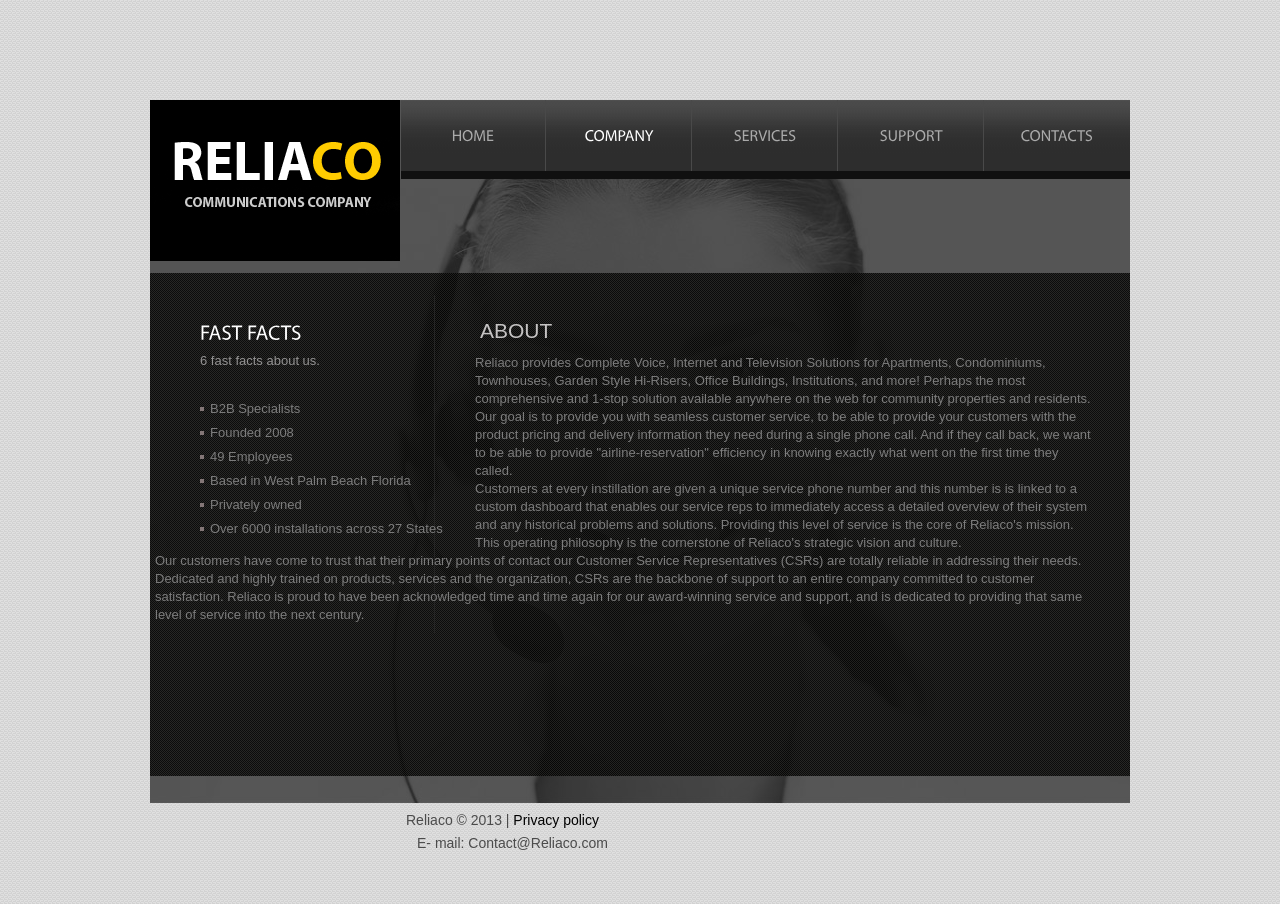Describe the webpage meticulously, covering all significant aspects.

The webpage is about Reliaco, LLC, a communication company. At the top, there is a heading with the company name, which is also a link. Below it, there are five links: "HOME", "COMPANY", "SERVICES", "SUPPORT", and "CONTACTS", each with a canvas element beside it. These links are positioned horizontally, taking up the top section of the page.

On the left side of the page, there is a section titled "FAST FACTS" with six links providing brief information about the company, such as the year it was founded, the number of employees, and its location.

Below the "FAST FACTS" section, there is a heading titled "ABOUT" with a paragraph of text describing the company's services and goals. The text explains that Reliaco provides complete voice, internet, and television solutions for various types of properties and aims to provide seamless customer service.

There is another paragraph of text below, describing the company's customer service approach and its commitment to customer satisfaction. A third paragraph of text is positioned at the bottom left of the page, further elaborating on the company's customer service and support.

At the bottom of the page, there is a section with a link to the company's website, a copyright notice, a link to the privacy policy, and an email address with a link to contact the company.